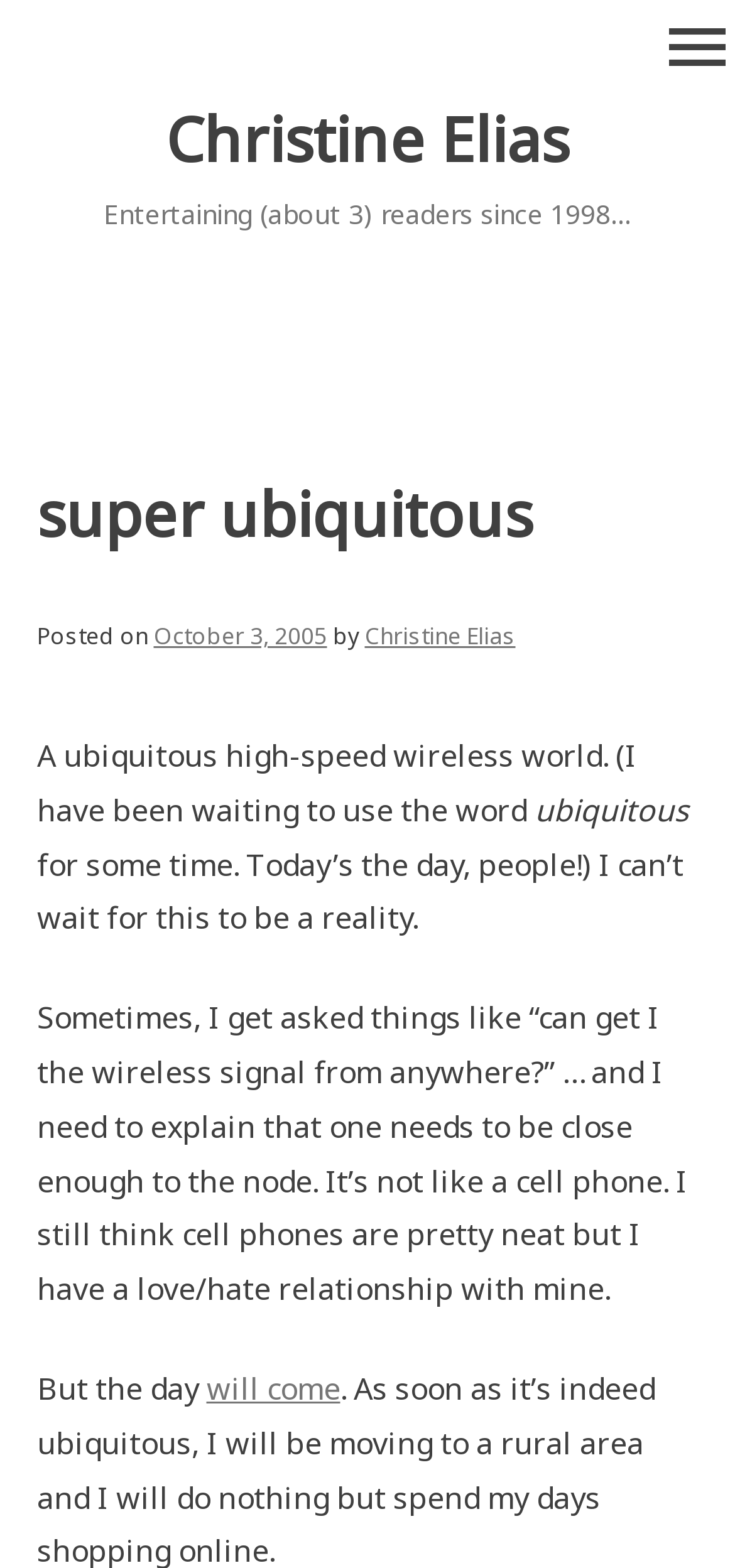When was this article posted?
Refer to the image and give a detailed answer to the query.

The article was posted on October 3, 2005, which can be determined by looking at the link 'October 3, 2005' in the article, which is accompanied by the text 'Posted on'.